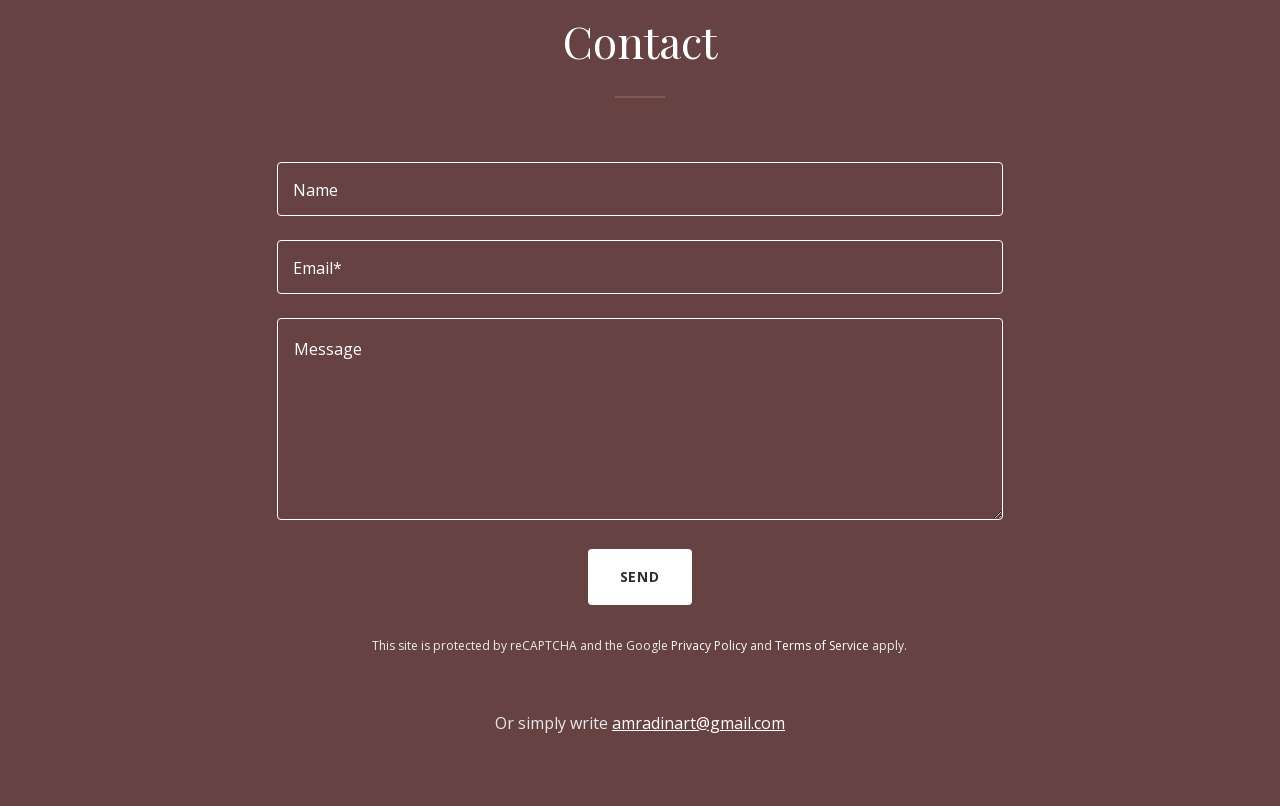What is the alternative way to contact the website owner?
Using the image as a reference, give an elaborate response to the question.

The alternative way to contact the website owner is by sending an email to 'amradinart@gmail.com', which is provided as a link at the bottom of the page.